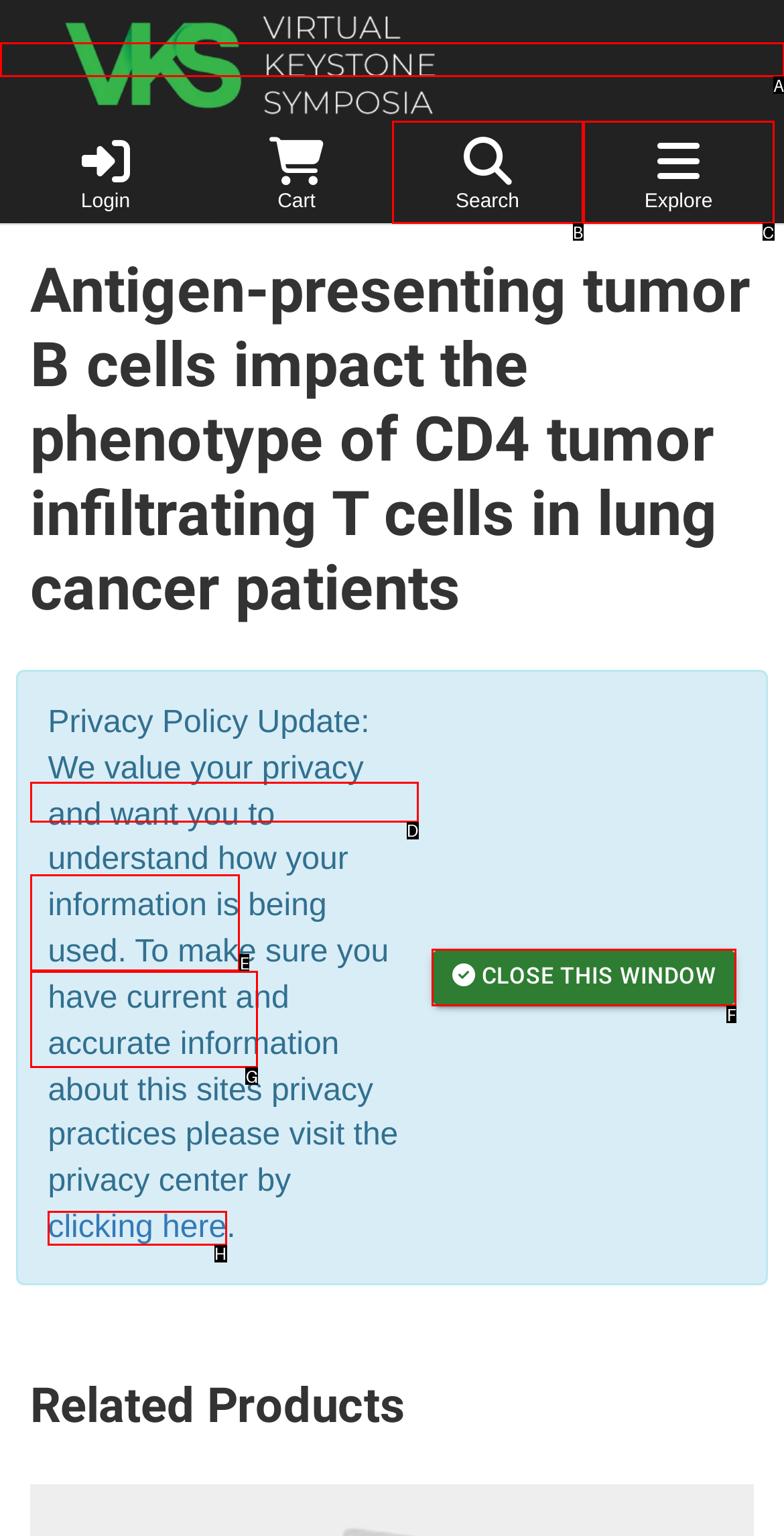Select the correct UI element to complete the task: Close the privacy policy update window
Please provide the letter of the chosen option.

F